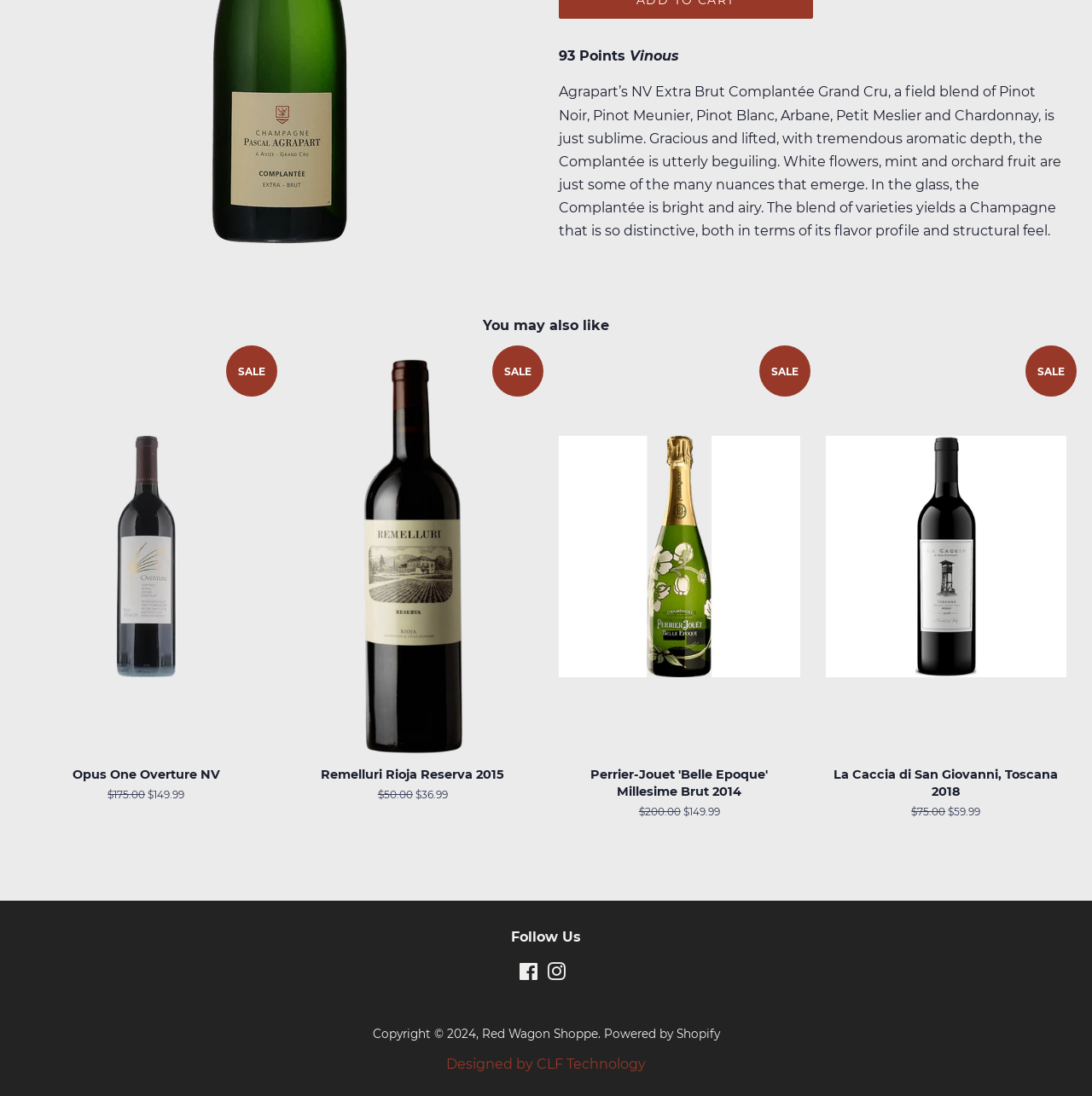Using the description "Red Wagon Shoppe", locate and provide the bounding box of the UI element.

[0.441, 0.937, 0.547, 0.949]